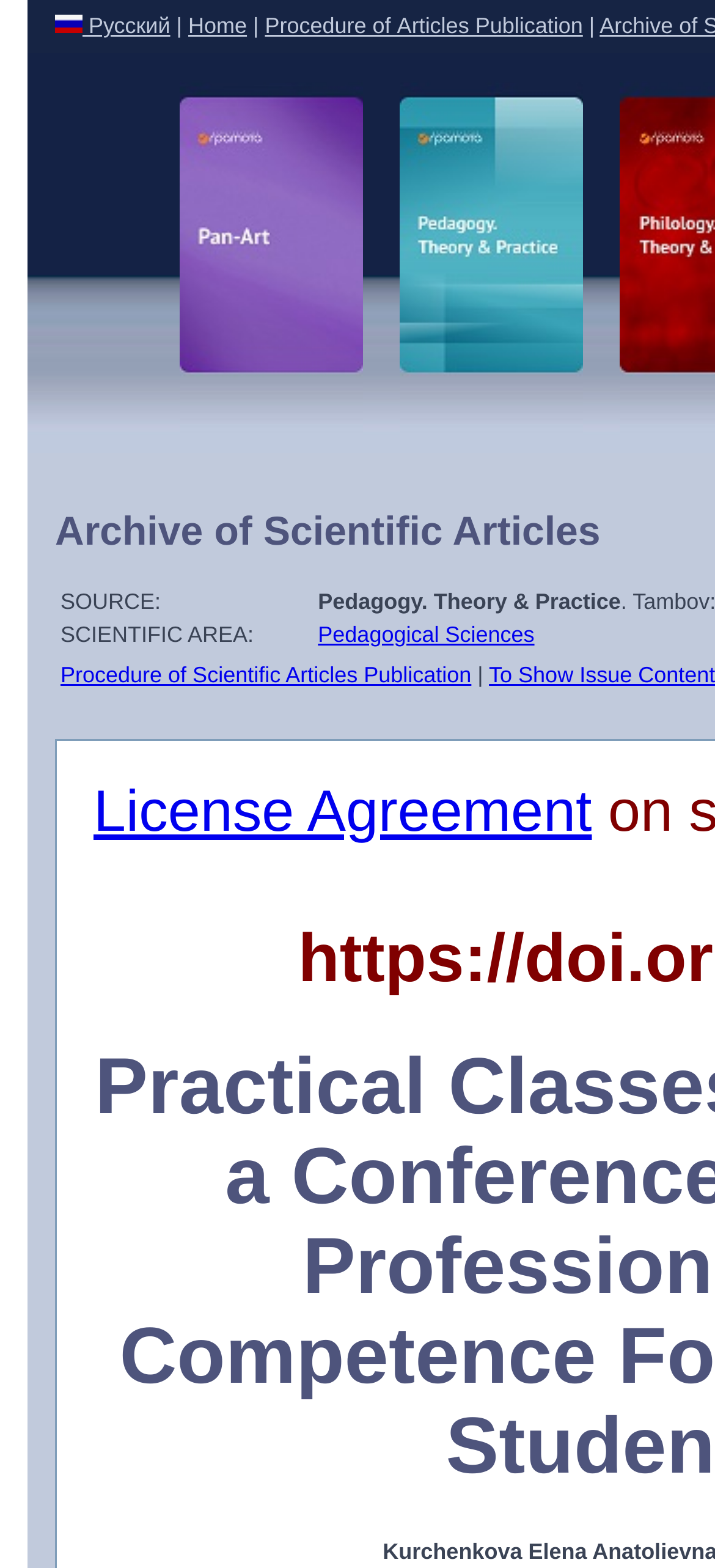Explain the webpage in detail, including its primary components.

The webpage appears to be a research paper or academic article focused on the importance of interactive teaching methods in modern education, specifically in foreign language classes at higher education institutions. 

At the top left, there is a link to switch the language to Russian, accompanied by a small Russian flag icon. To the right of this, there is a "Home" link, followed by a vertical separator line, and then a link to the "Procedure of Articles Publication". 

Below these top navigation links, there are two columns of content. The left column contains a table with two rows, each featuring a journal or publication title, "Pan-Art" and "Pedagogy. Theory & Practice", along with their respective logos. 

The right column contains several metadata sections related to the research paper. The first section displays the source of the paper, followed by the scientific area, which is categorized under "Pedagogical Sciences". There is also a link to the "Procedure of Scientific Articles Publication" and a "License Agreement" link at the bottom.